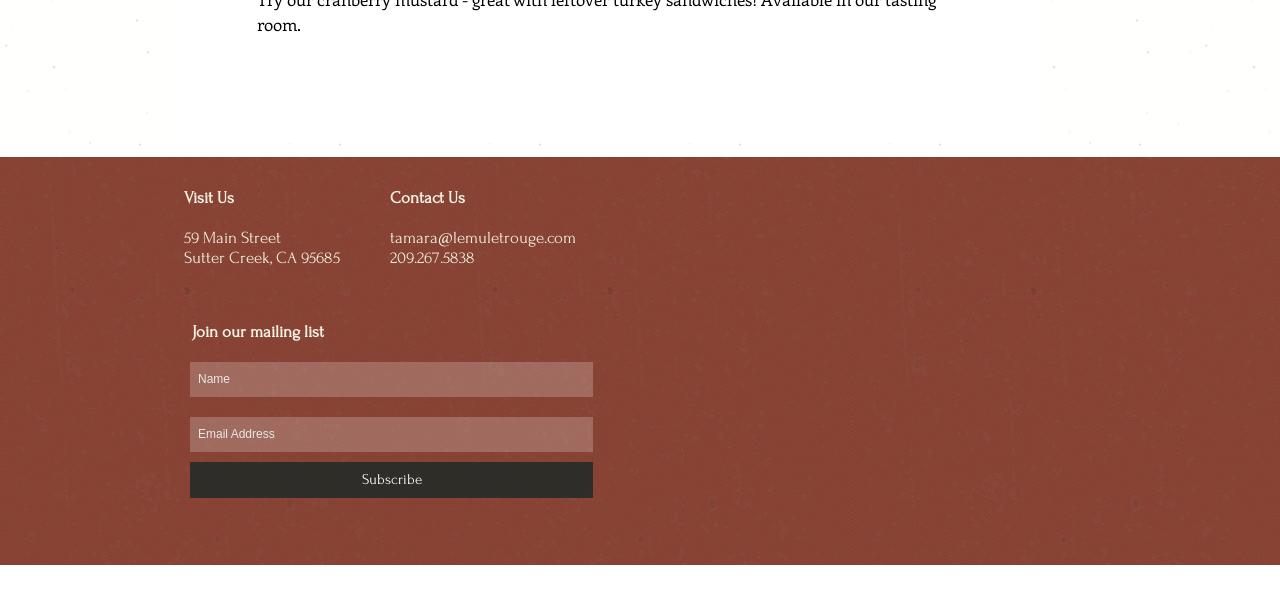What is the button below the 'Email Address' textbox for?
Relying on the image, give a concise answer in one word or a brief phrase.

To subscribe